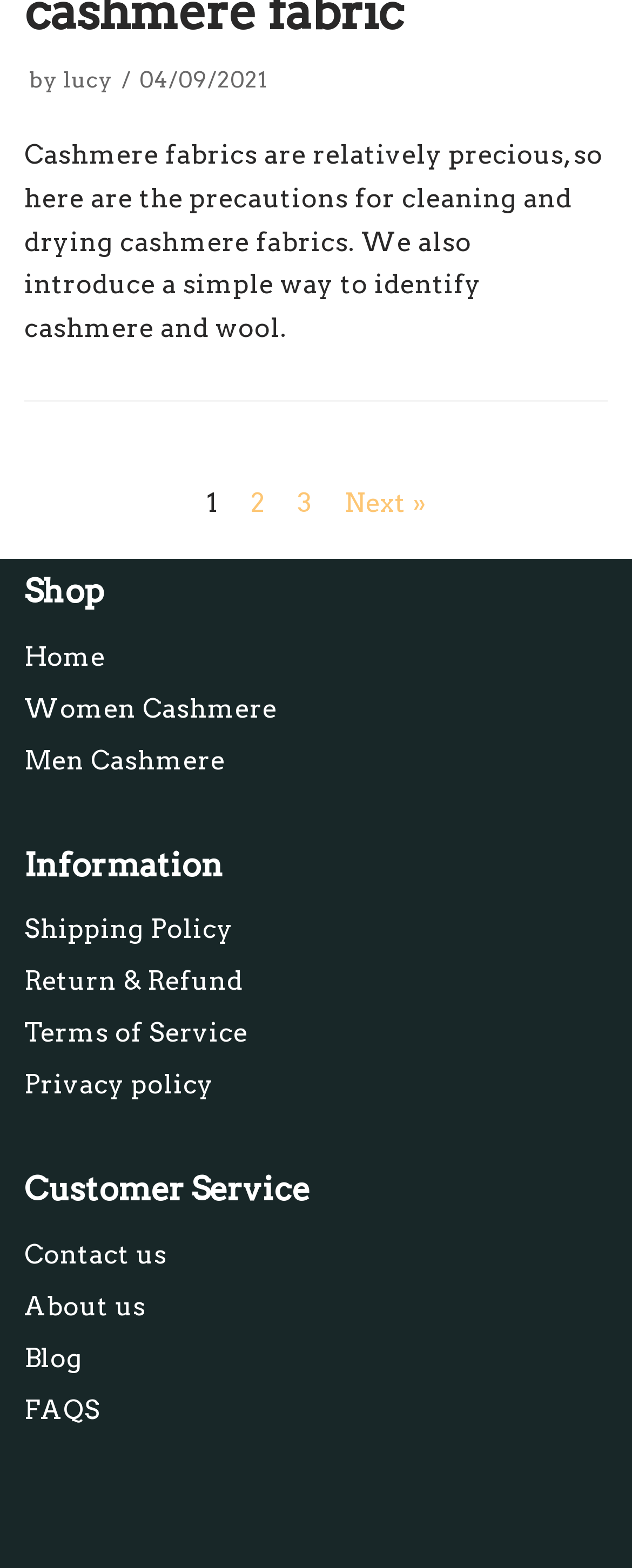By analyzing the image, answer the following question with a detailed response: What is the navigation option at the bottom of the page?

The navigation option at the bottom of the page is a link with the text 'Next »'. This link is a child of the root element and has a bounding box coordinate that suggests it is located at the bottom of the page.